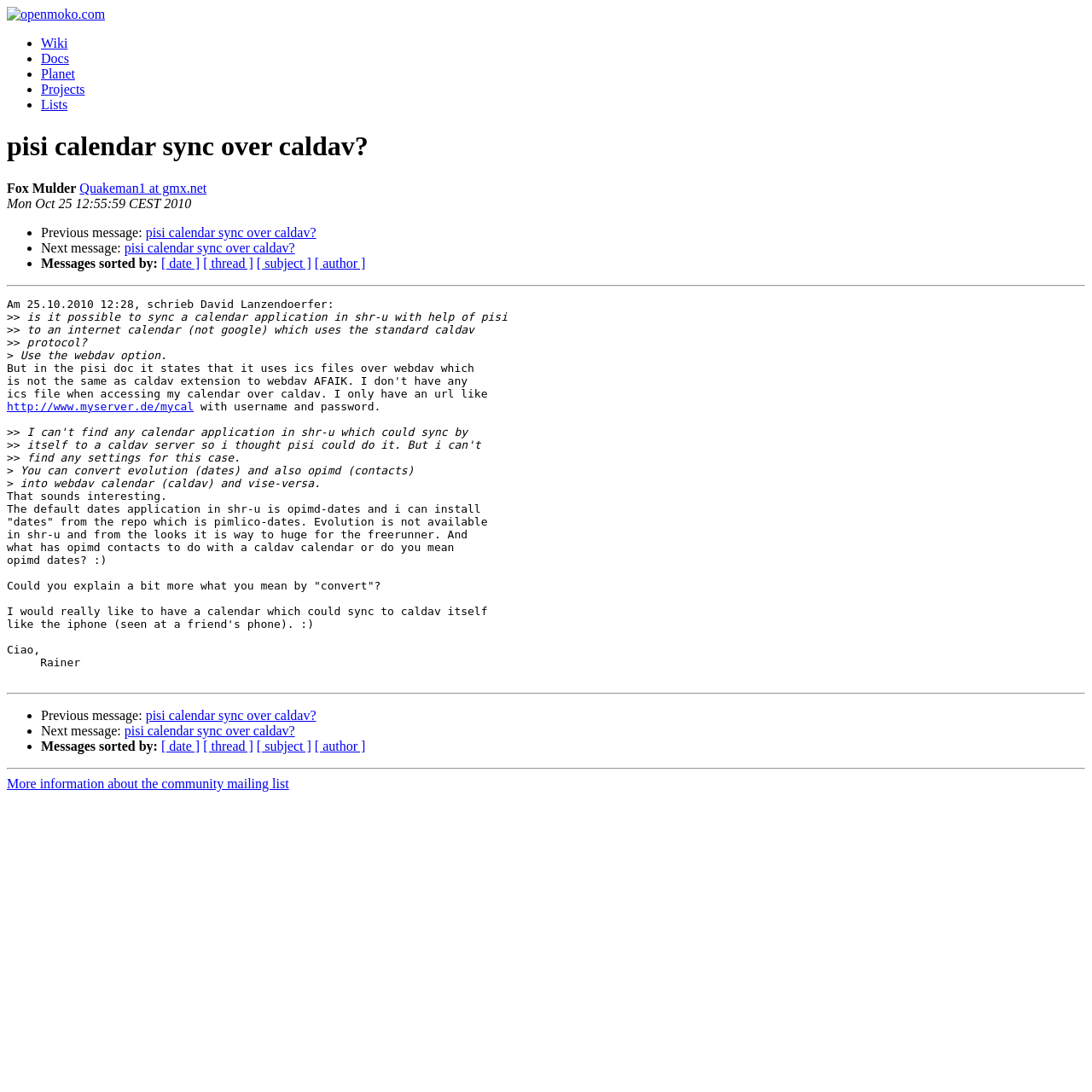Using the provided element description: "[ date ]", identify the bounding box coordinates. The coordinates should be four floats between 0 and 1 in the order [left, top, right, bottom].

[0.148, 0.676, 0.183, 0.69]